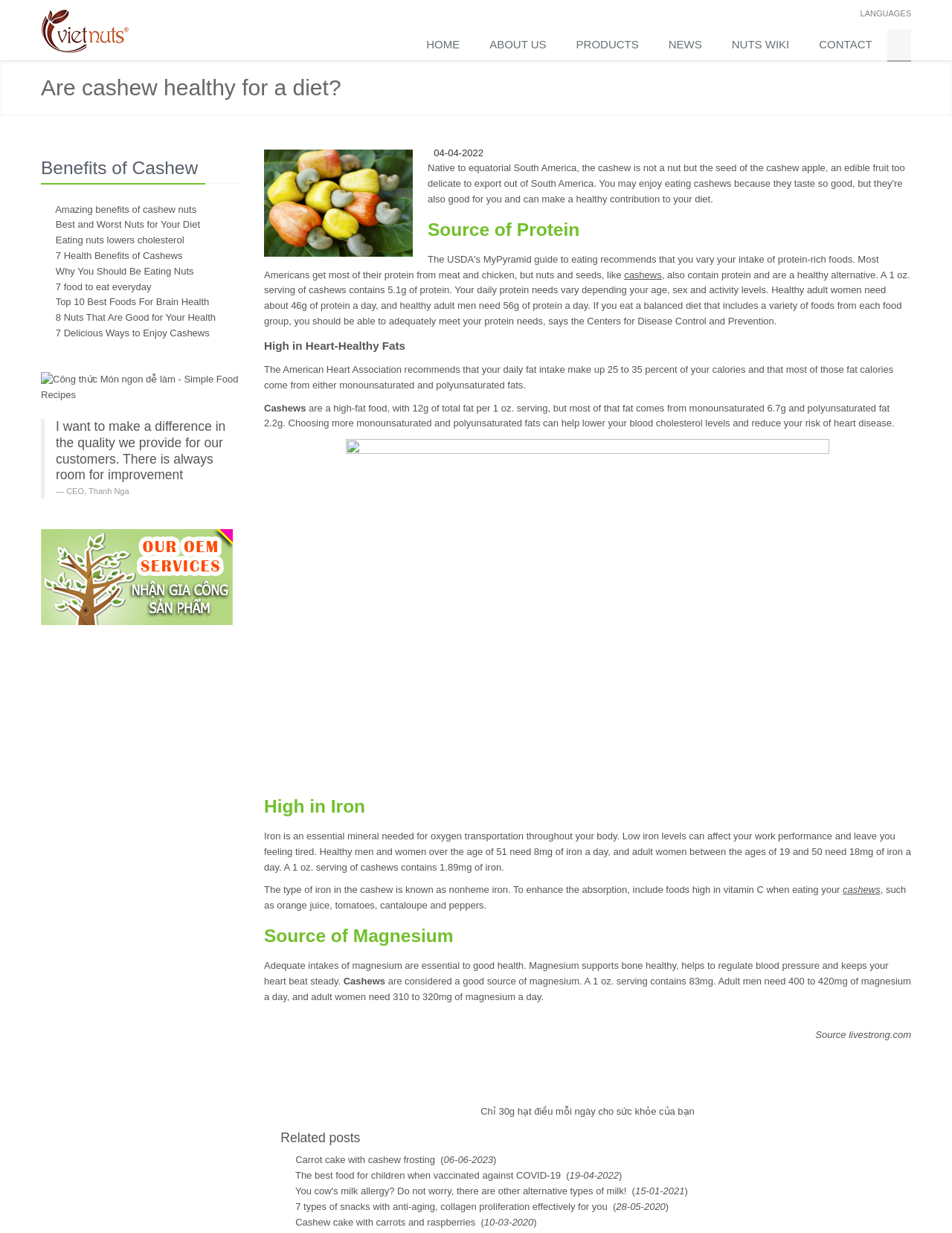Describe all the key features and sections of the webpage thoroughly.

This webpage is about the health benefits of cashews, with a focus on their nutritional value and advantages for a diet. At the top of the page, there is a logo of Vietnuts, a company that specializes in cashews, accompanied by a link to the homepage. Below the logo, there are several links to different sections of the website, including "HOME", "ABOUT US", "PRODUCTS", "NEWS", "NUTS WIKI", and "CONTACT".

The main content of the page is divided into several sections, each with a heading that summarizes the topic. The first section is titled "Are cashew healthy for a diet?" and provides an overview of the benefits of cashews. Below this section, there are several links to related articles, including "Amazing benefits of cashew nuts", "Best and Worst Nuts for Your Diet", and "7 Health Benefits of Cashews".

The next section is titled "Benefits of Cashew" and provides more detailed information about the nutritional value of cashews. This section includes several paragraphs of text, accompanied by images and links to related articles. The text discusses the protein content of cashews, their heart-healthy fats, and their high iron and magnesium content.

Below this section, there is a blockquote with a quote from the CEO of Vietnuts, Thanh Nga, about the company's commitment to quality. Next to the blockquote, there is an image of a cashew tree.

The page also includes a section titled "Related posts", which lists several articles related to cashews and health, including "Carrot cake with cashew frosting", "The best food for children when vaccinated against COVID-19", and "7 types of snacks with anti-aging, collagen proliferation effectively for you". Each article is accompanied by a date and a link to the full article.

Overall, the webpage provides a wealth of information about the health benefits of cashews, with a focus on their nutritional value and advantages for a diet. The page is well-organized and easy to navigate, with clear headings and concise summaries of each section.